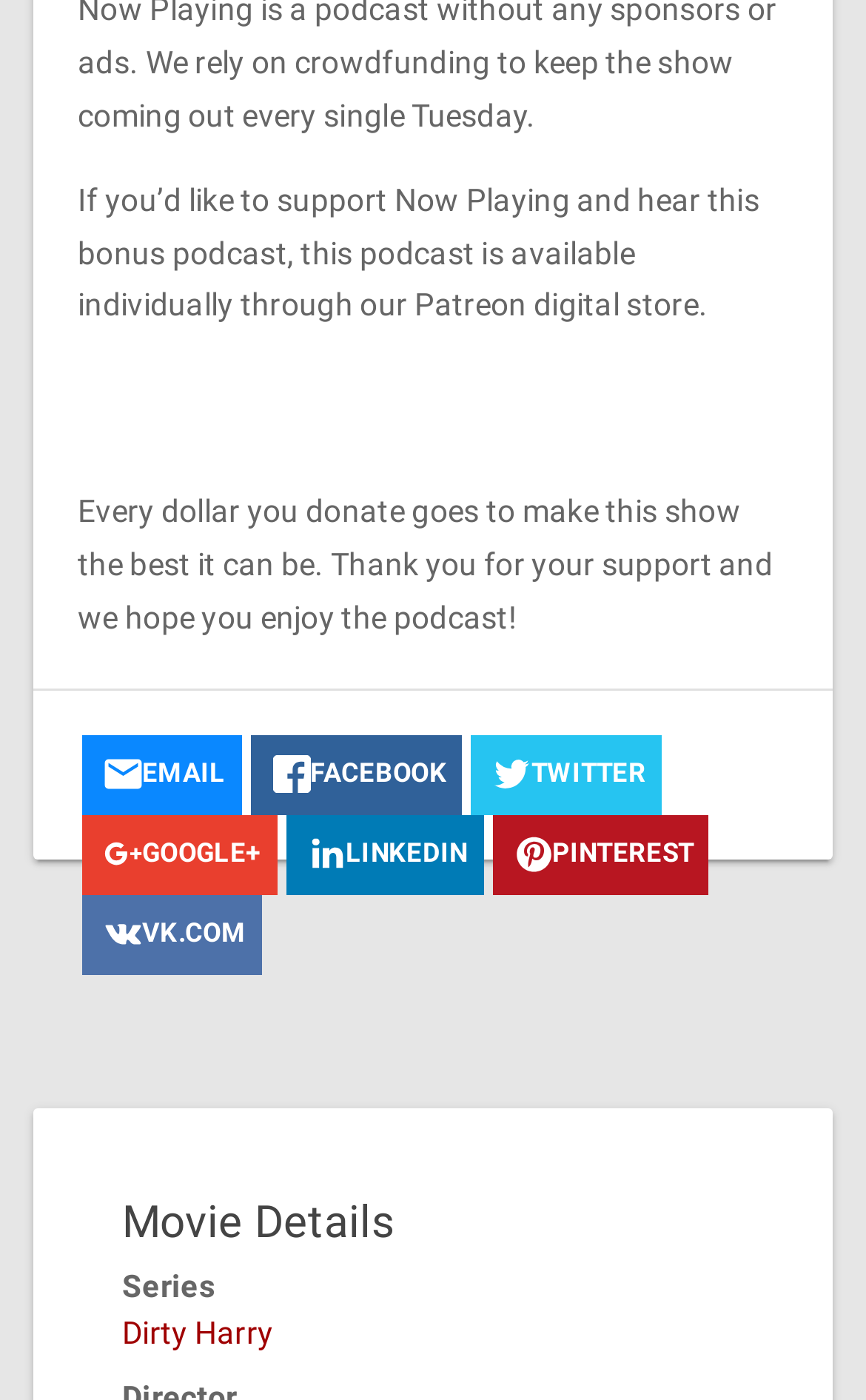What is the title of the movie?
Please provide a single word or phrase as the answer based on the screenshot.

Dirty Harry